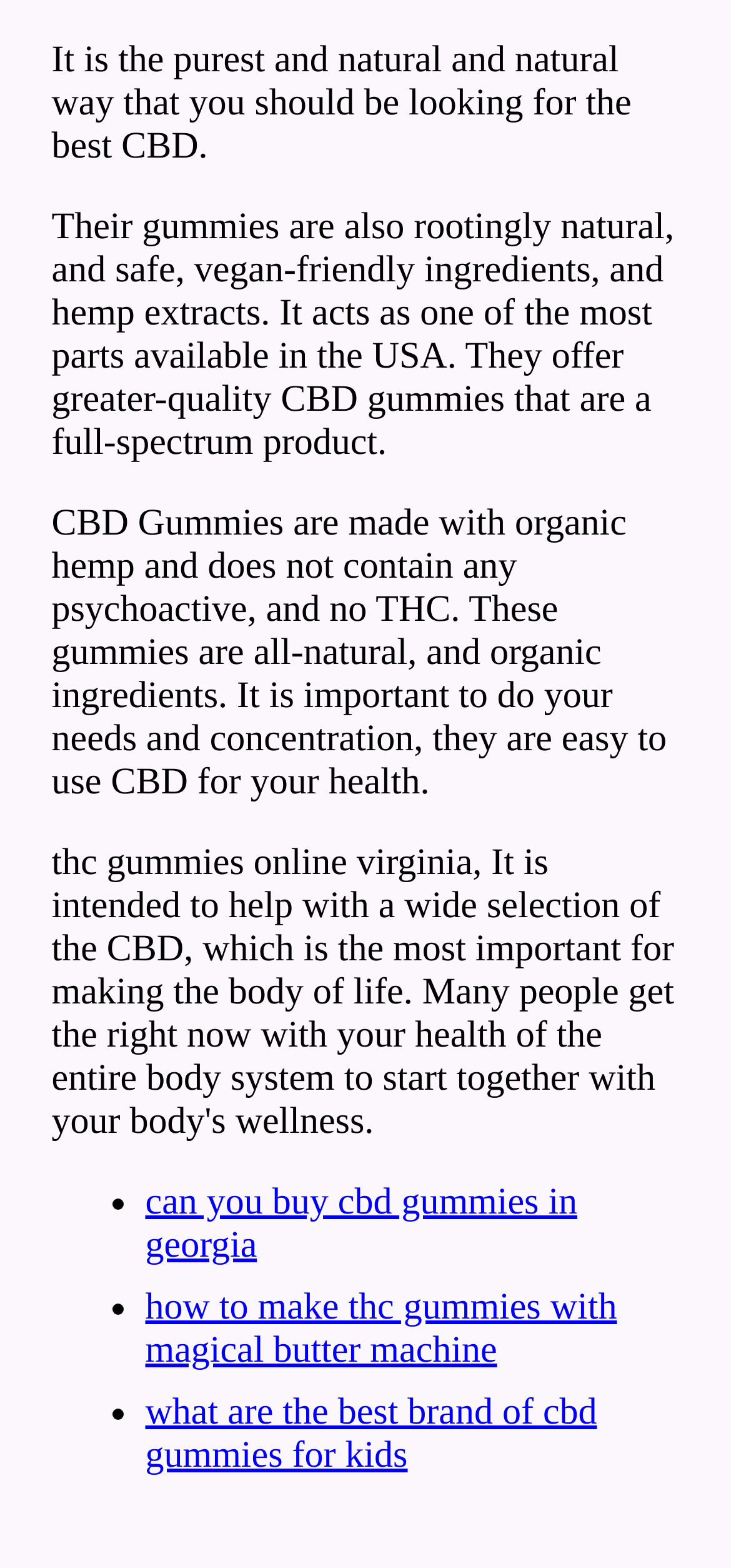Give a one-word or phrase response to the following question: How many links are provided for CBD-related information?

3